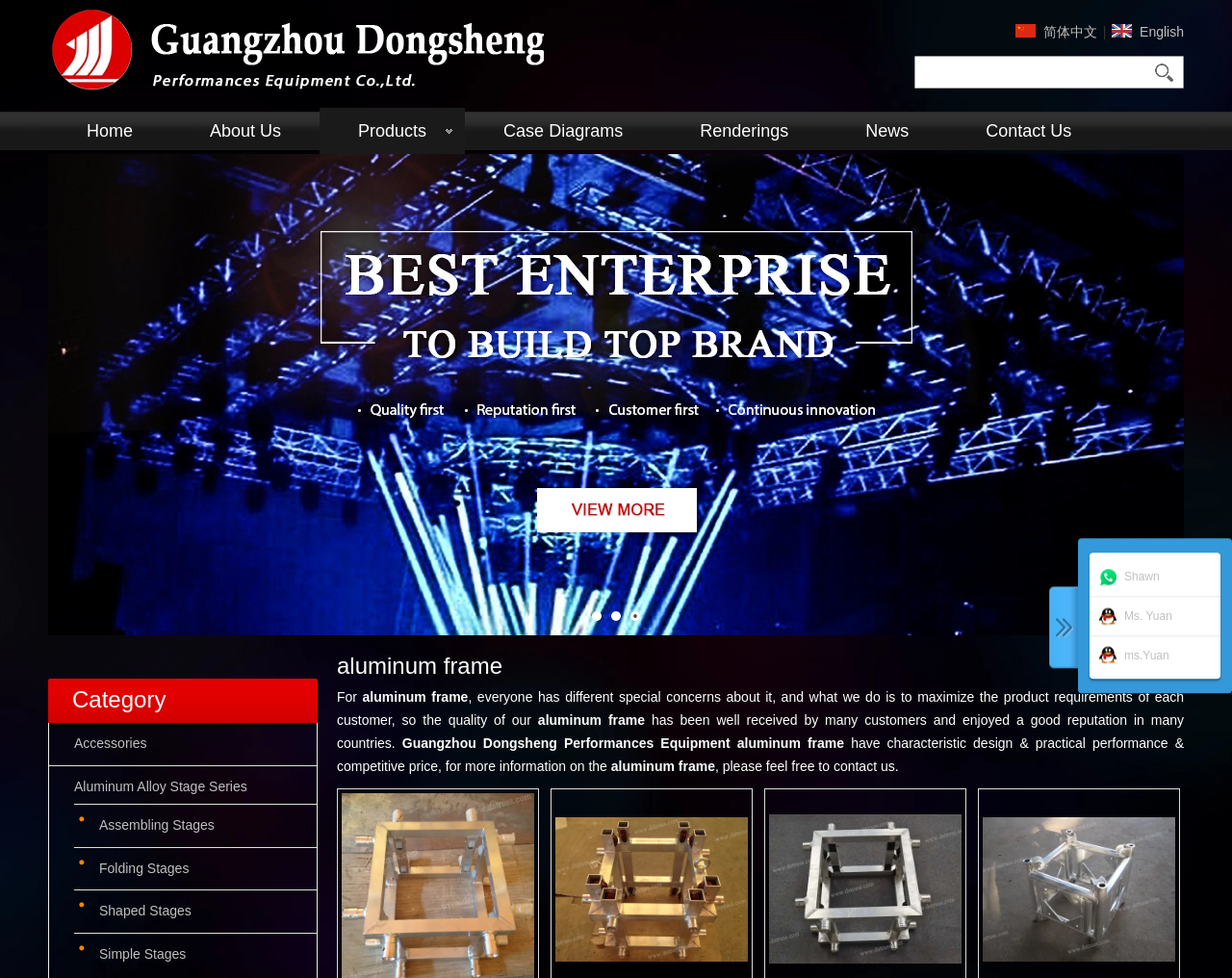Please answer the following question using a single word or phrase: What is the purpose of the search bar?

To search for products